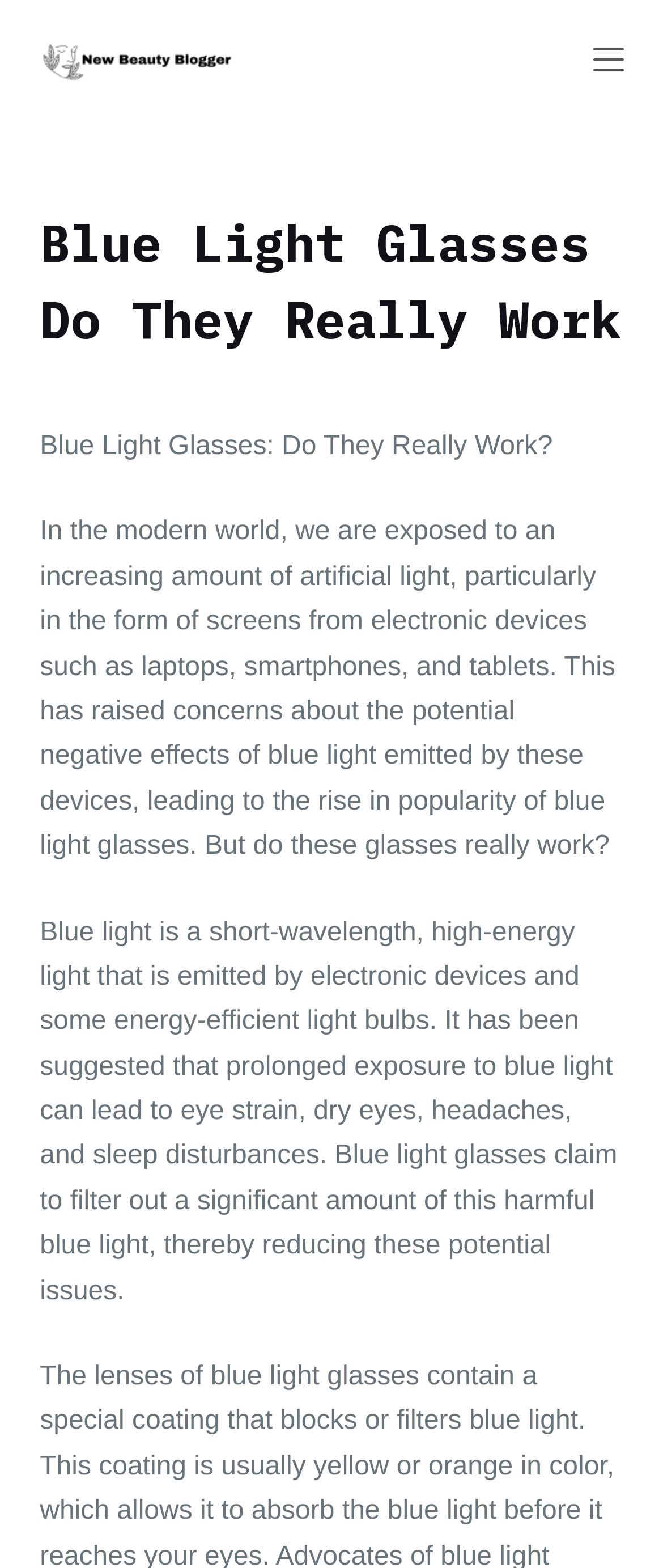What is the principal heading displayed on the webpage?

Blue Light Glasses Do They Really Work